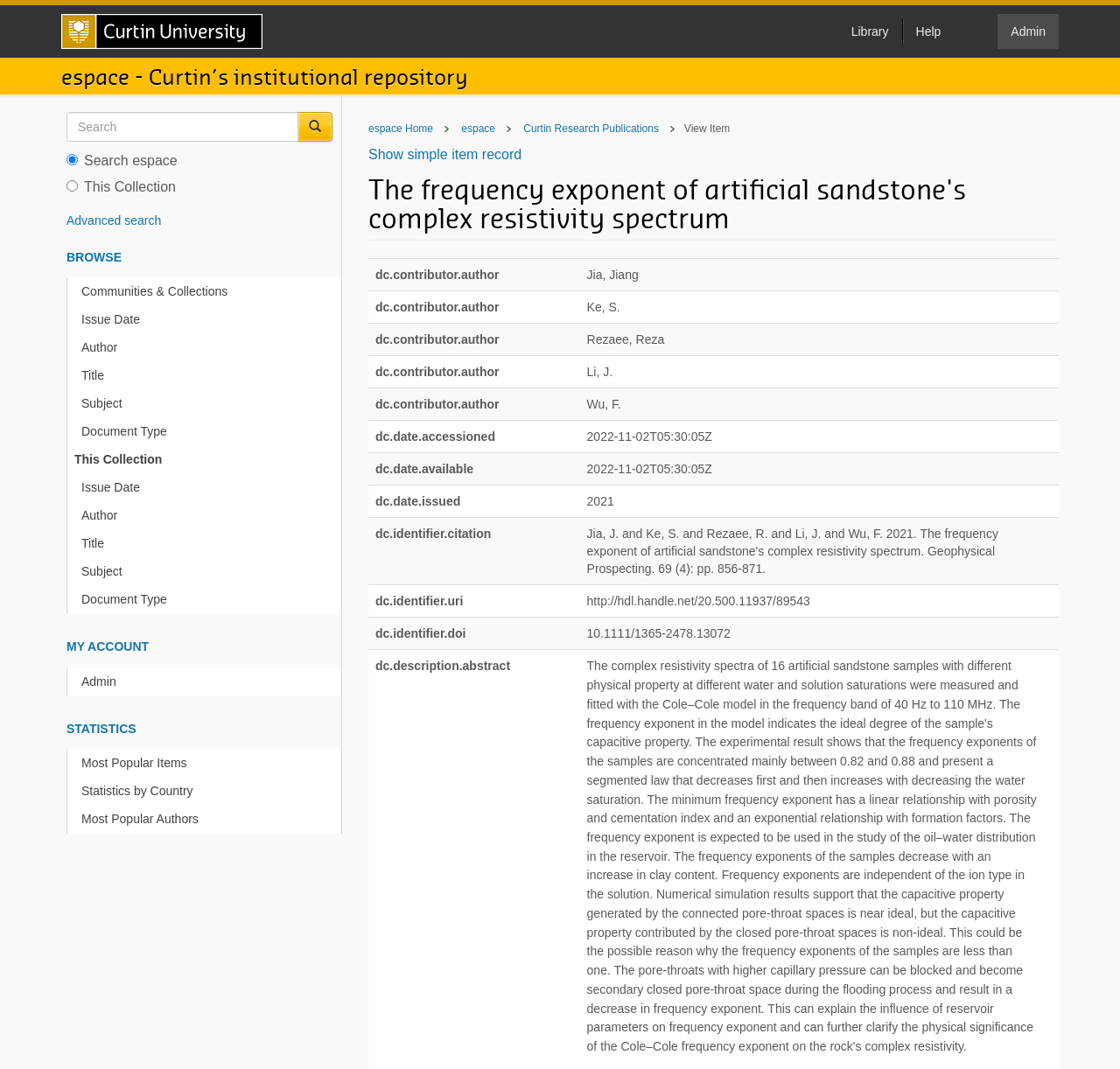How many authors are listed for this publication?
Please answer the question with a detailed response using the information from the screenshot.

I counted the number of authors listed in the table, which are Jia, Jiang, Ke, S., Rezaee, Reza, Li, J., and Wu, F.